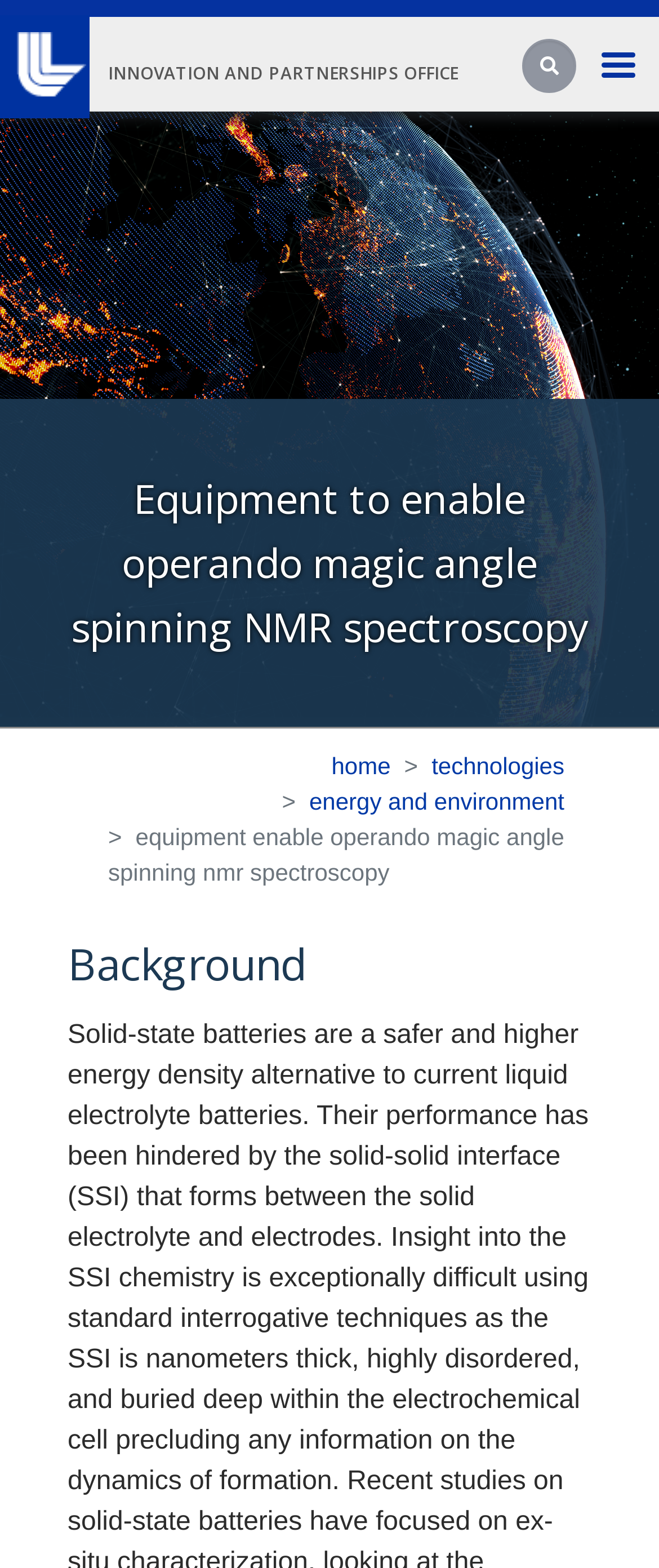What is the background section about?
Please provide a single word or phrase as the answer based on the screenshot.

Background